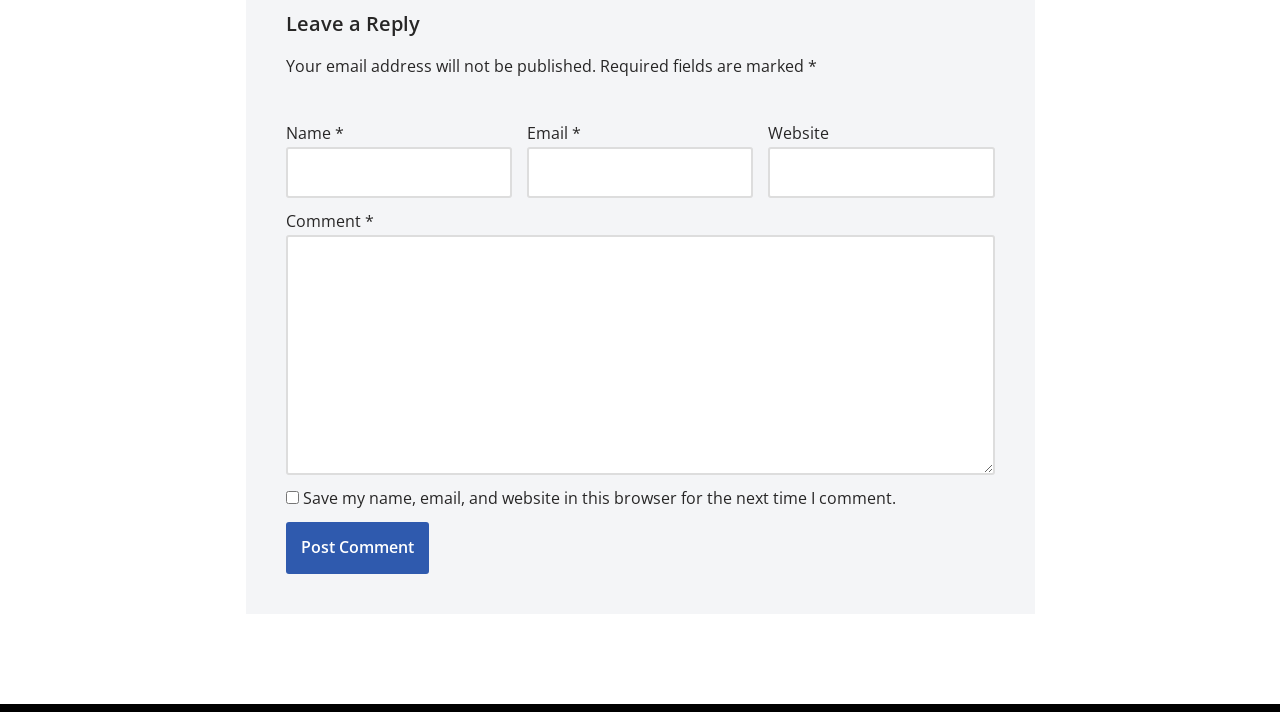Determine the bounding box for the HTML element described here: "parent_node: Comment * name="comment"". The coordinates should be given as [left, top, right, bottom] with each number being a float between 0 and 1.

[0.223, 0.33, 0.777, 0.667]